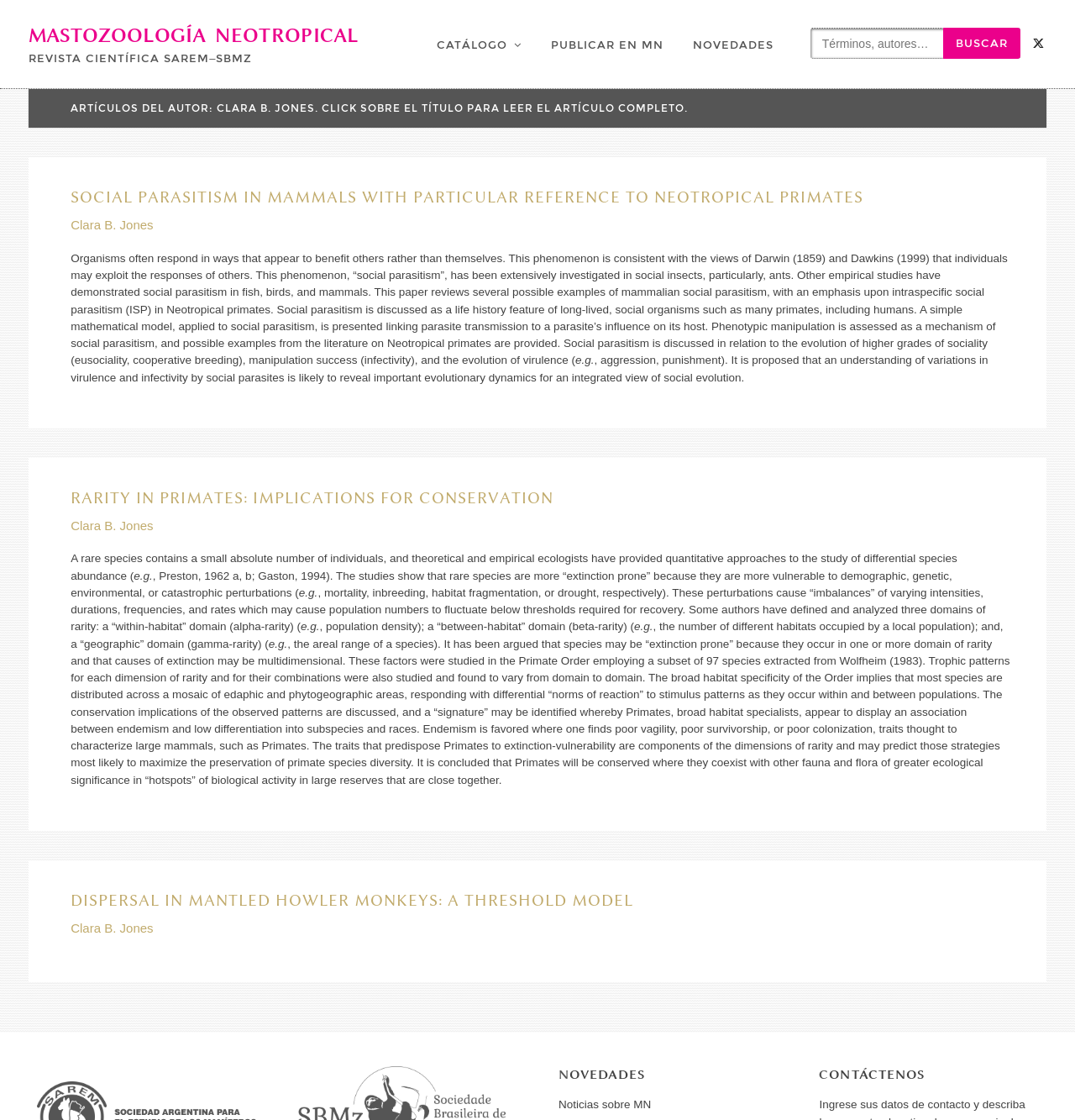Please find and generate the text of the main heading on the webpage.

AUTOR: CLARA B. JONES